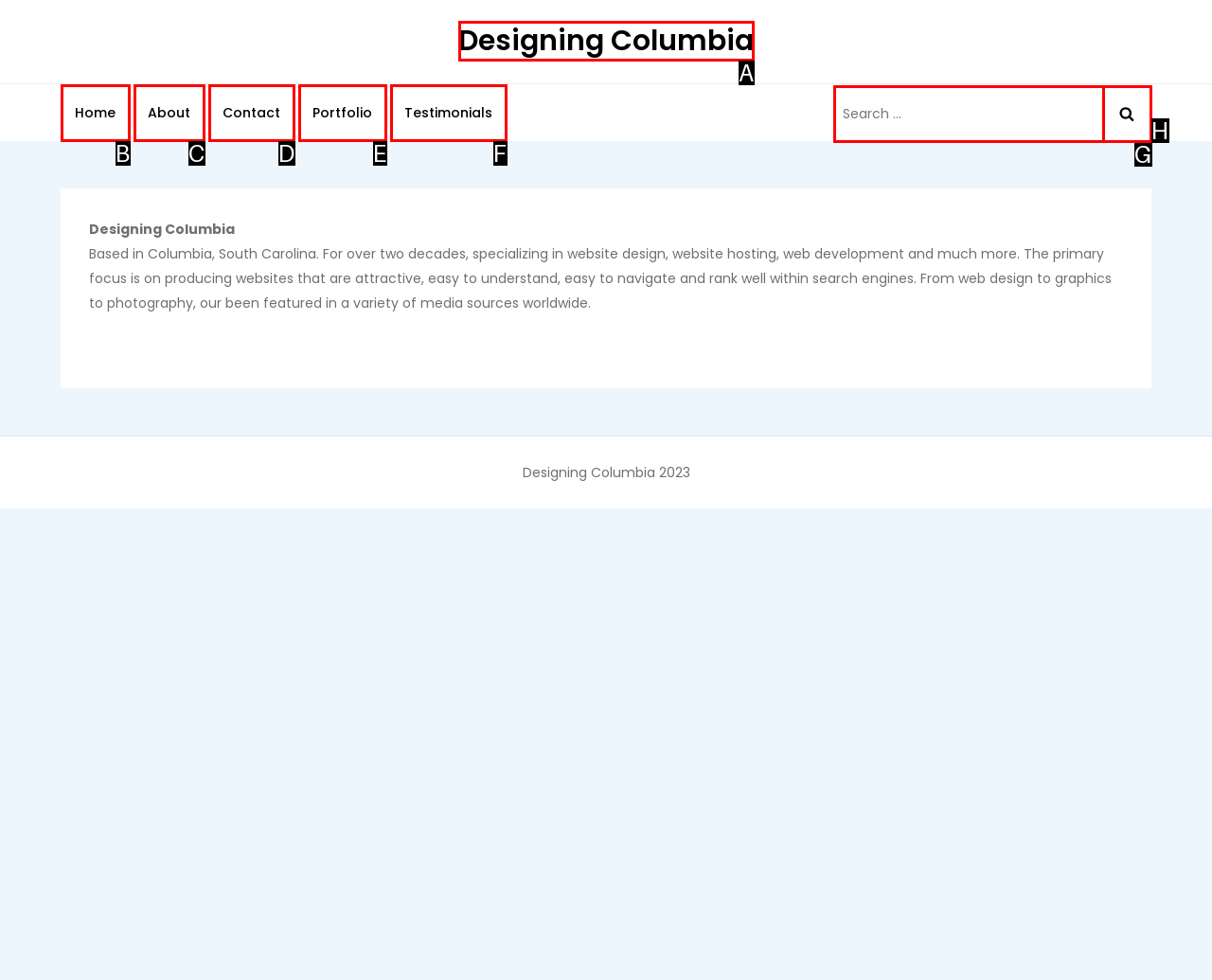Select the option that corresponds to the description: About
Respond with the letter of the matching choice from the options provided.

C